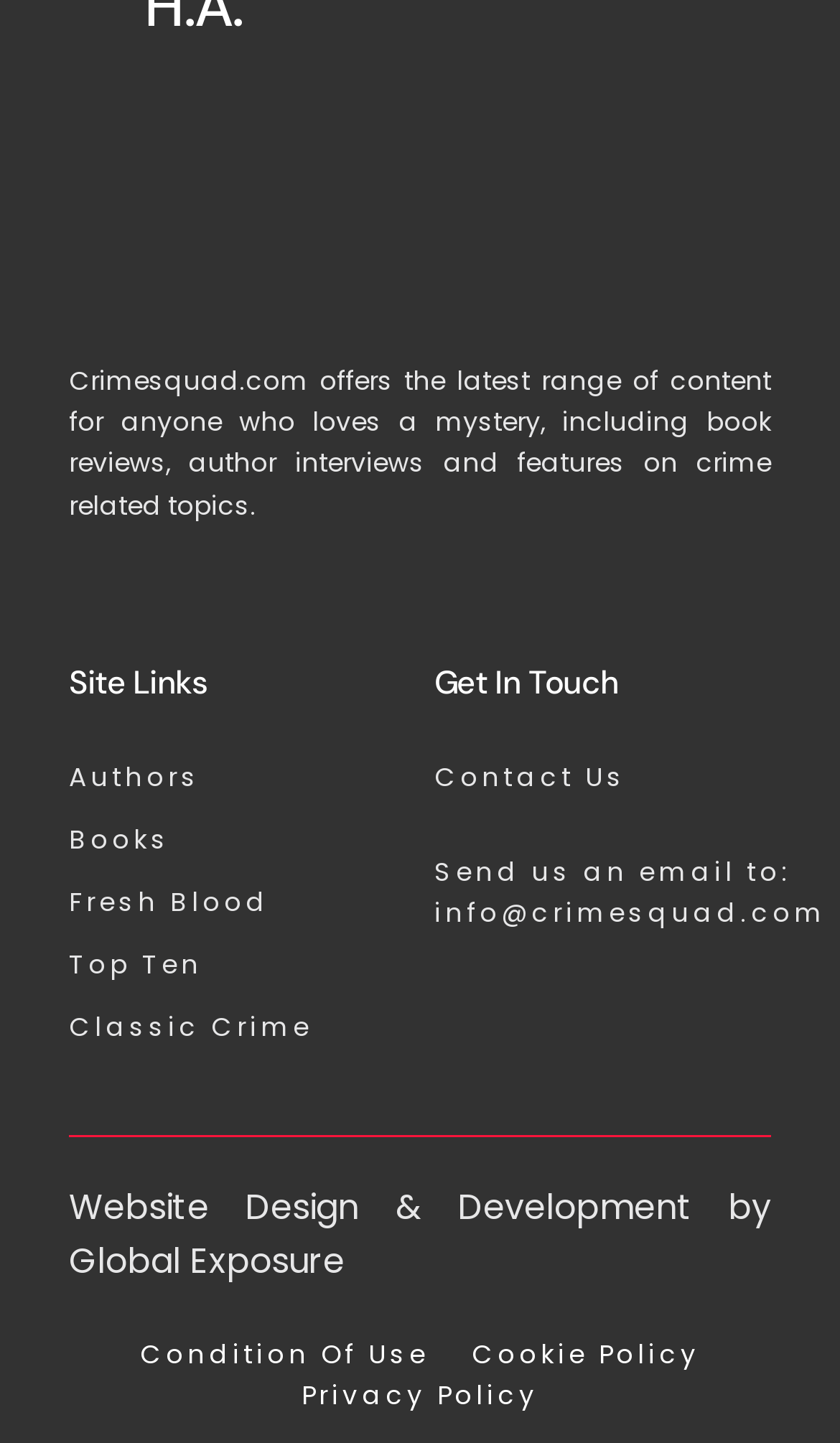Respond to the question below with a single word or phrase:
What type of content can be found in the 'Fresh Blood' section?

Unknown